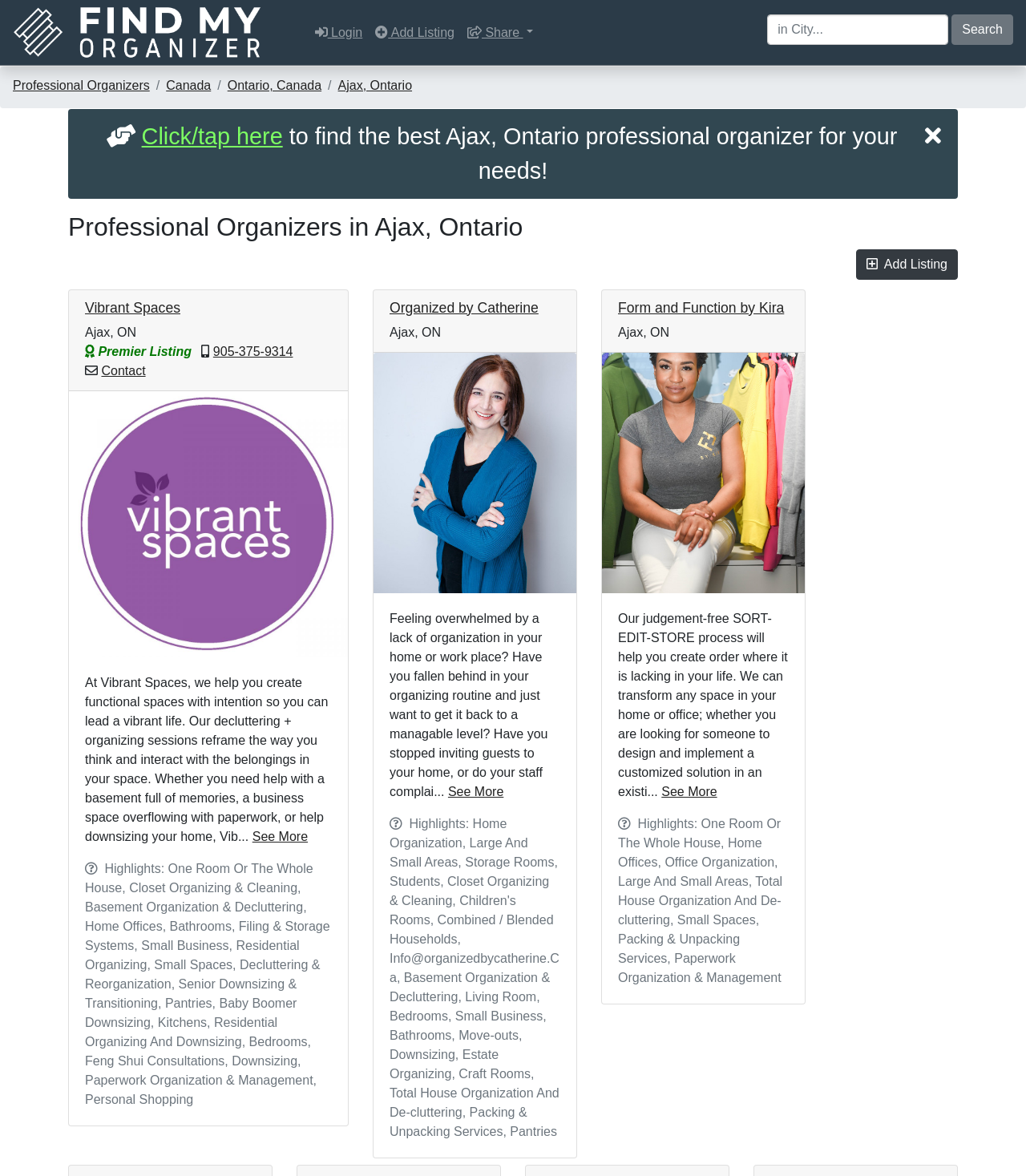Respond with a single word or short phrase to the following question: 
What is the purpose of Vibrant Spaces?

Create functional spaces